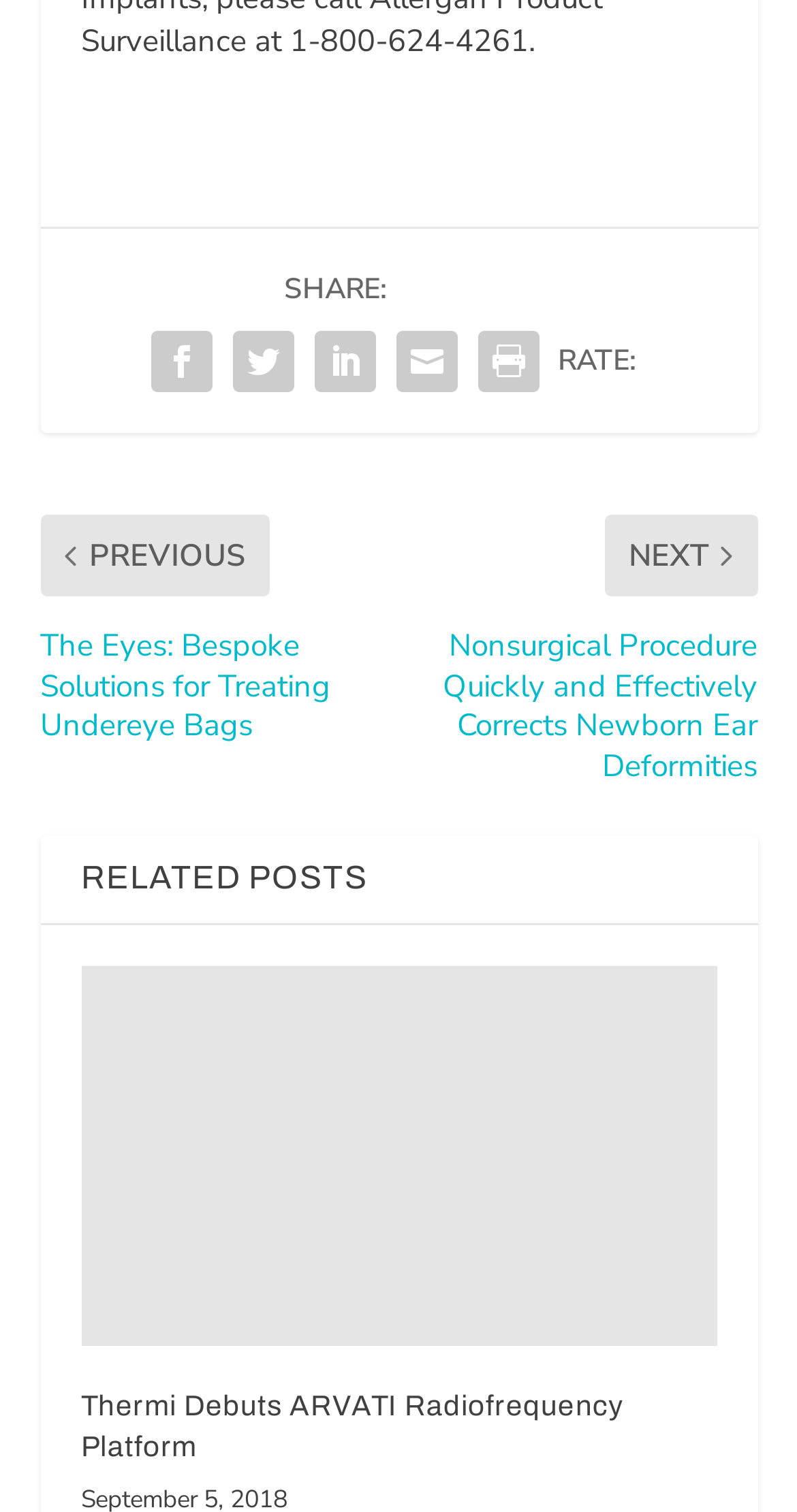Bounding box coordinates must be specified in the format (top-left x, top-left y, bottom-right x, bottom-right y). All values should be floating point numbers between 0 and 1. What are the bounding box coordinates of the UI element described as: EICR

None